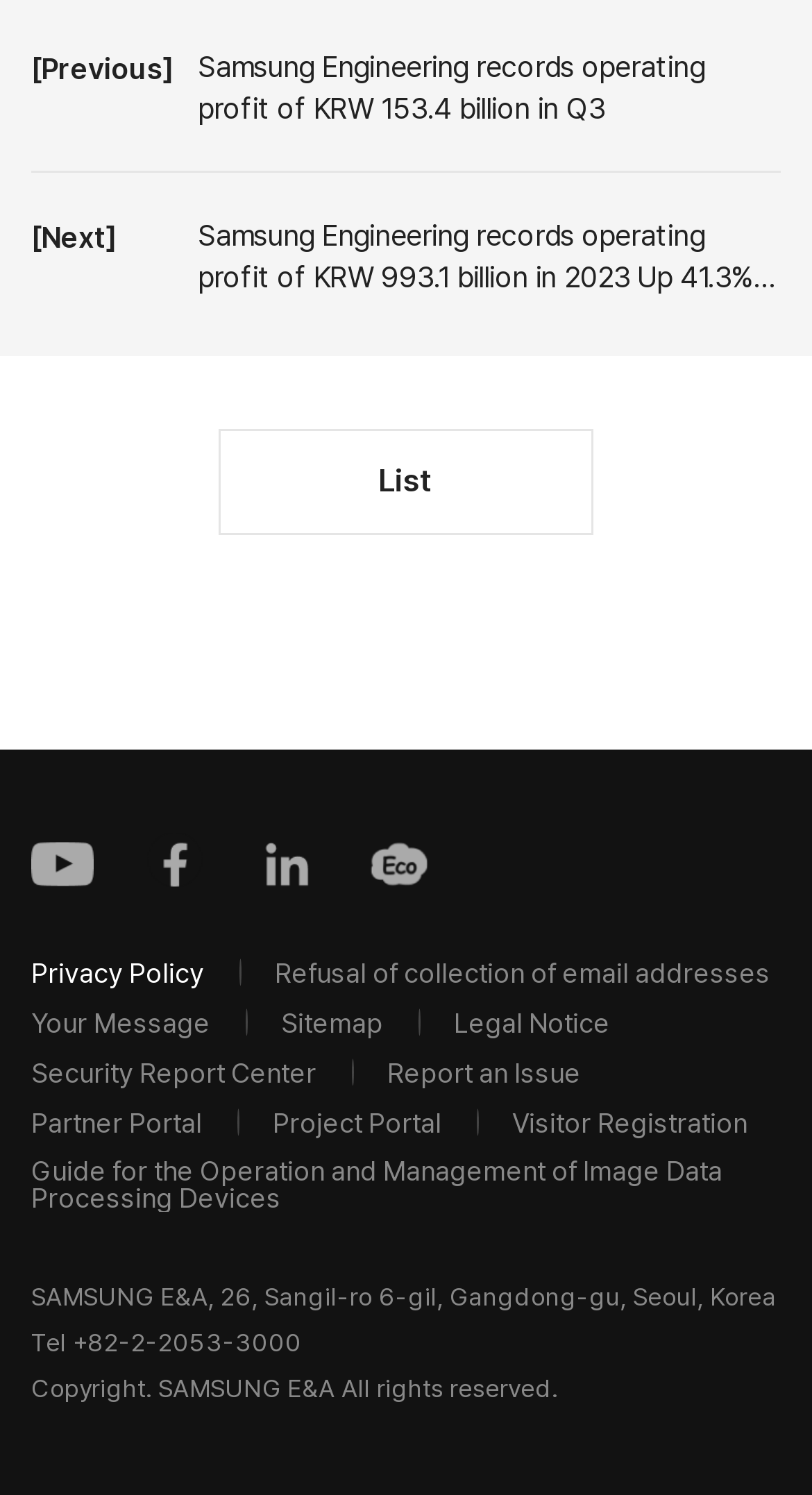Pinpoint the bounding box coordinates of the area that must be clicked to complete this instruction: "Visit the Partner Portal".

[0.038, 0.742, 0.249, 0.76]